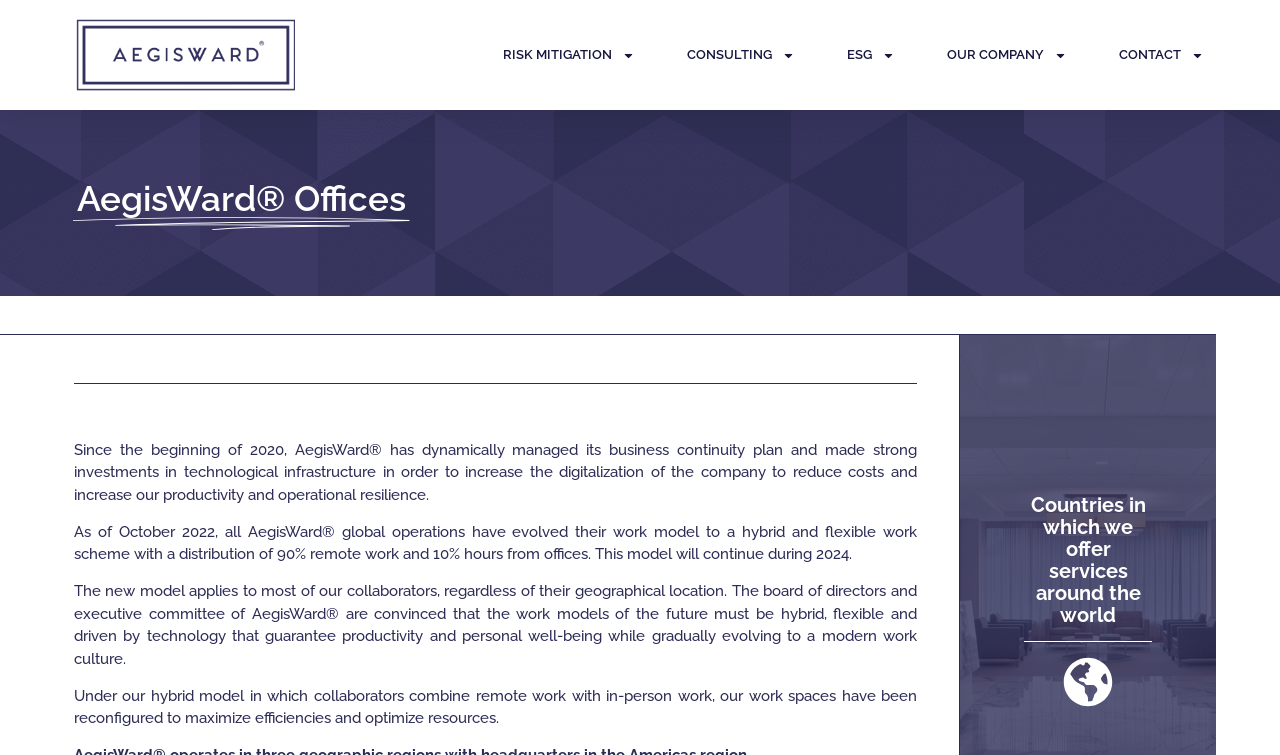Identify the bounding box coordinates for the UI element described as follows: ESG. Use the format (top-left x, top-left y, bottom-right x, bottom-right y) and ensure all values are floating point numbers between 0 and 1.

[0.662, 0.042, 0.699, 0.103]